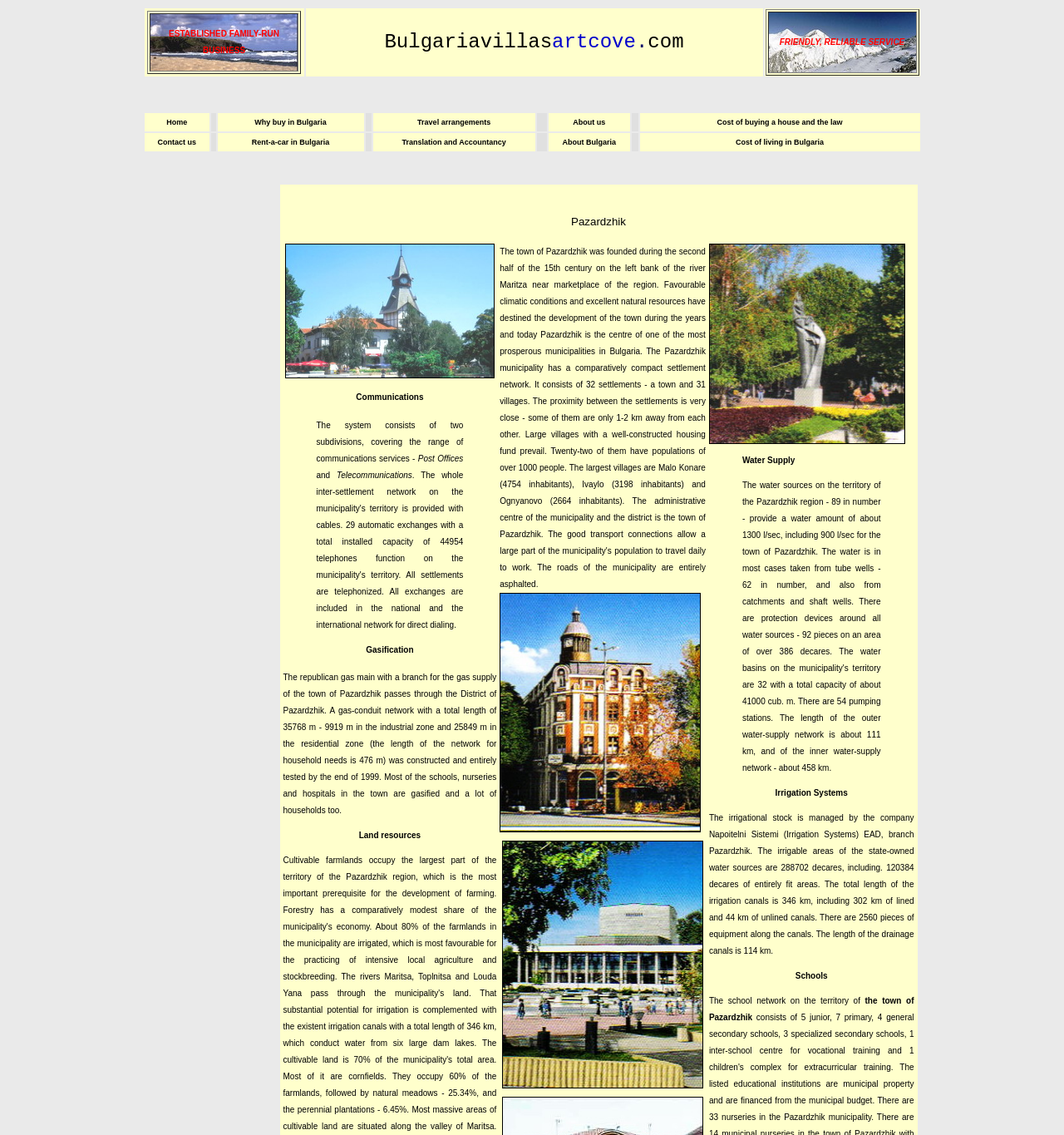How many subdivisions of communications services are mentioned?
Answer briefly with a single word or phrase based on the image.

Two